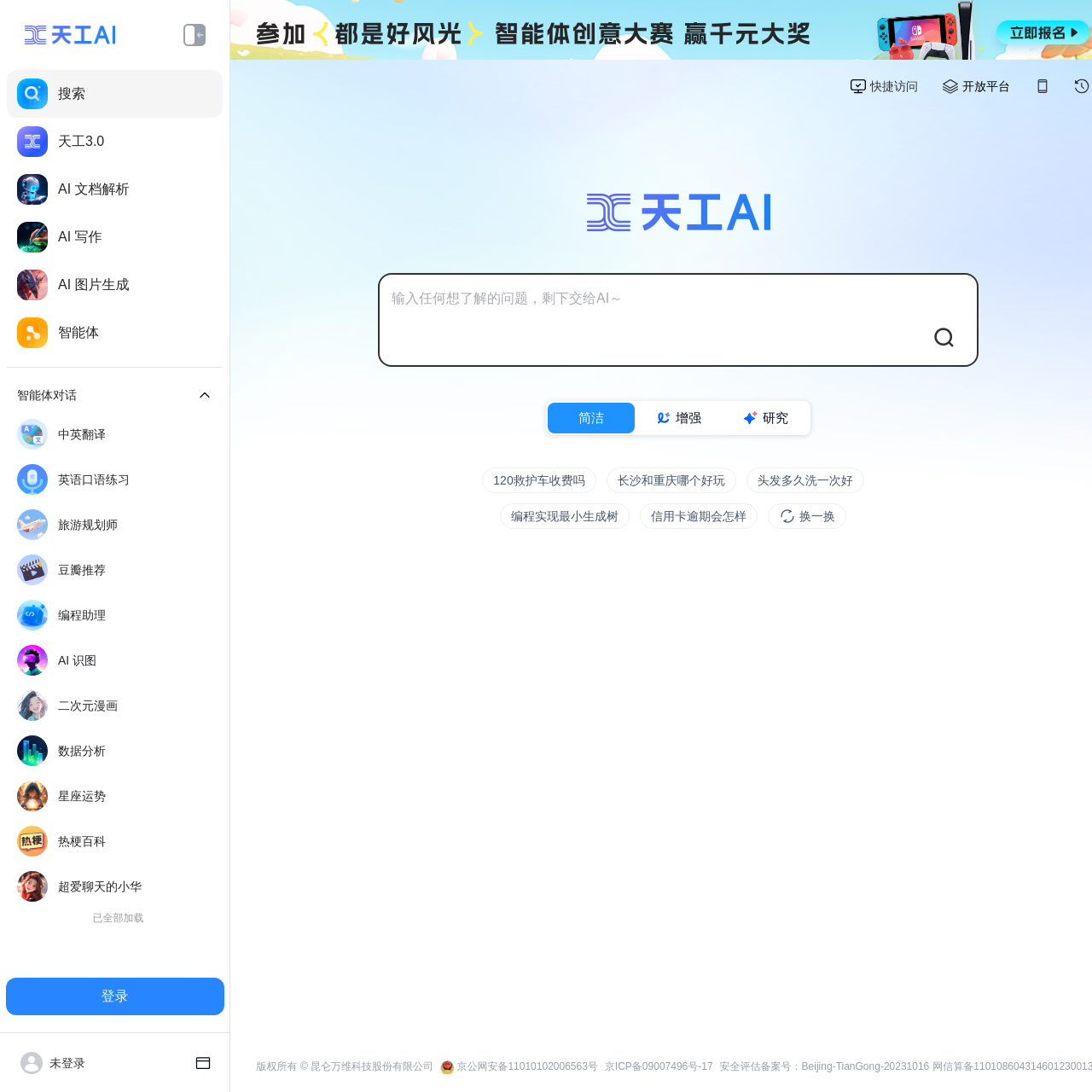What is the function of the button at the bottom? Based on the image, give a response in one word or a short phrase.

登录